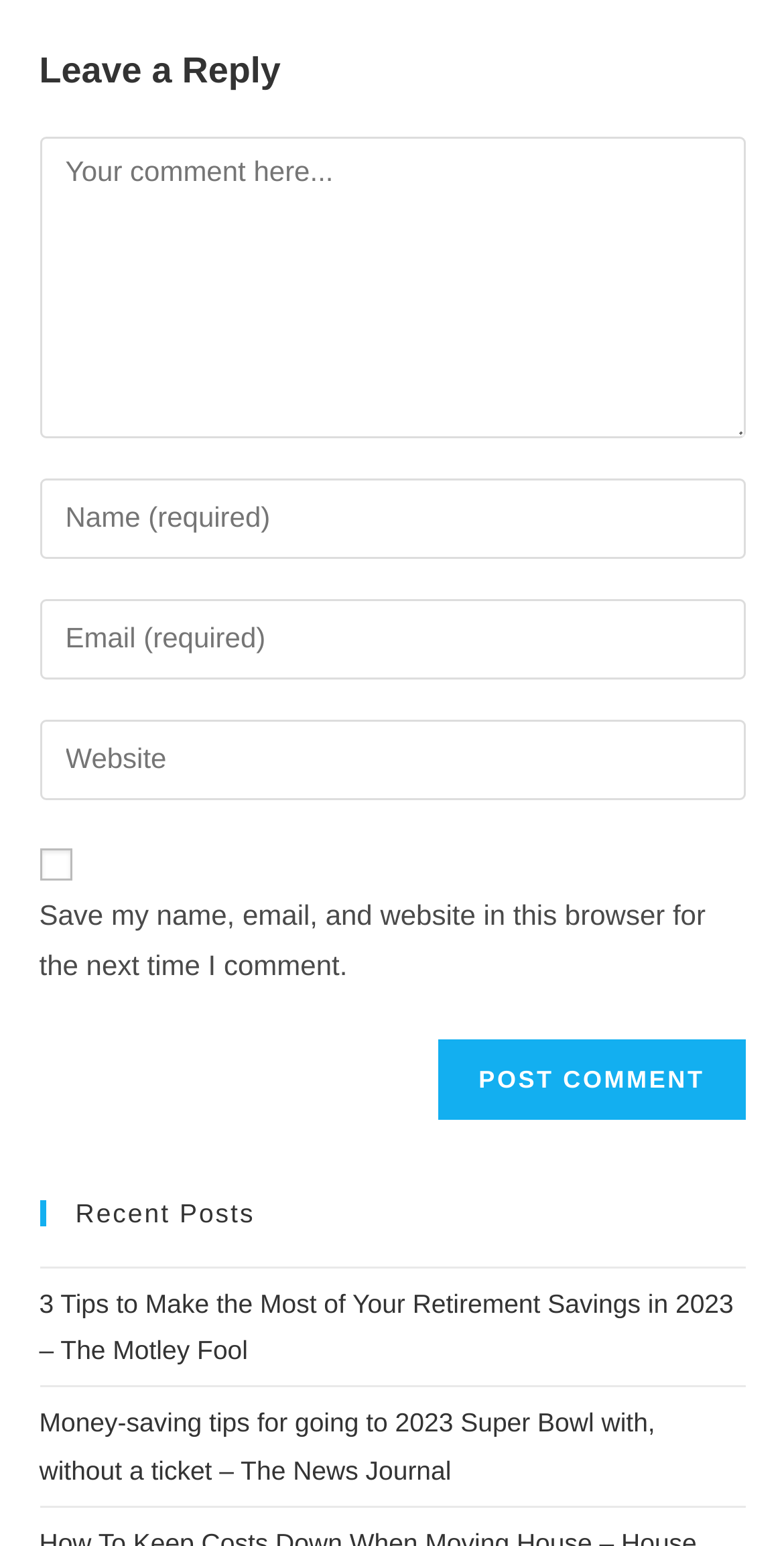Answer the question below with a single word or a brief phrase: 
Is the 'Enter your name or username to comment' textbox required?

Yes